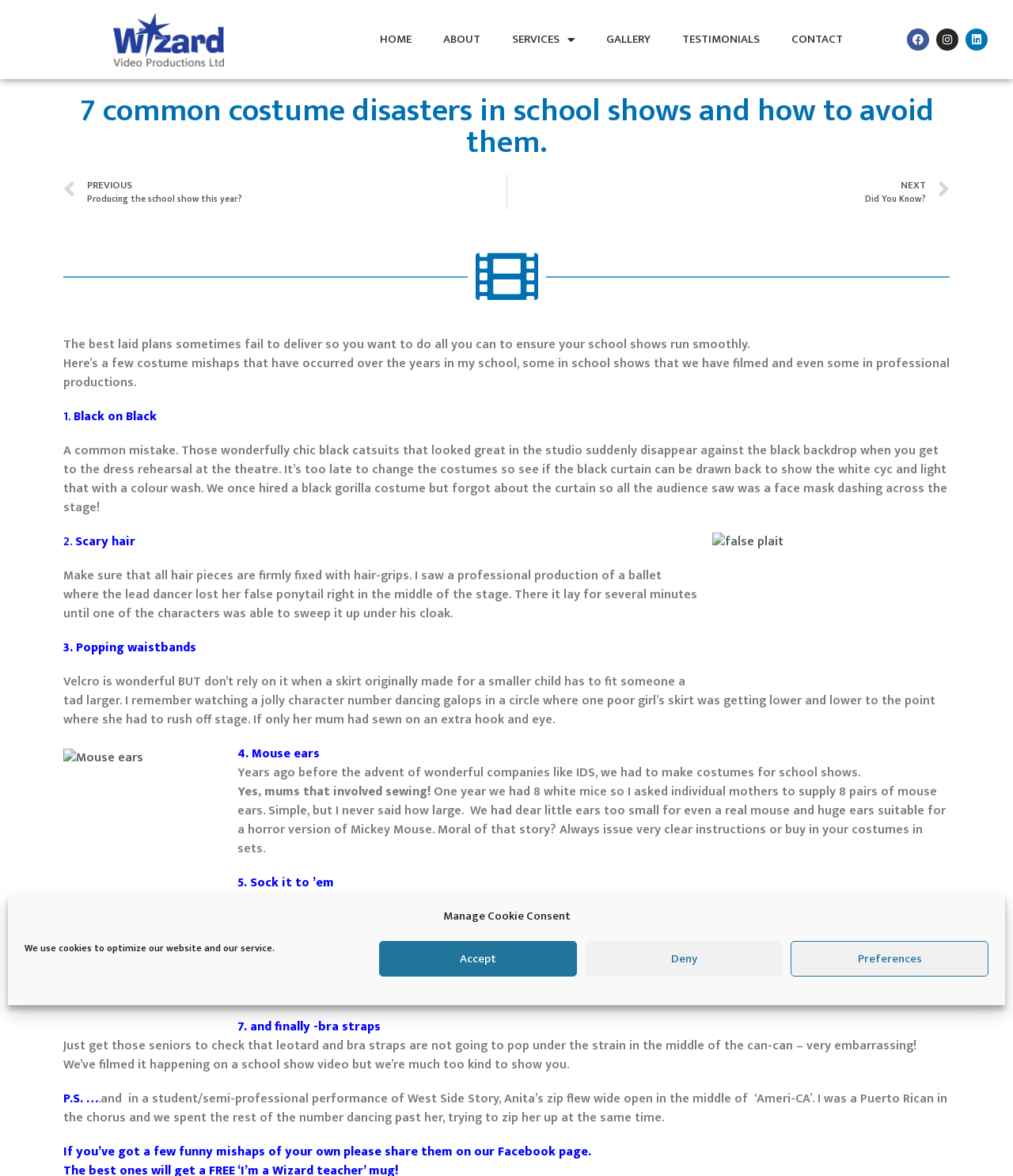What is the author's suggestion for mothers who are asked to supply mouse ears for a school show?
Carefully analyze the image and provide a detailed answer to the question.

The author suggests that when asking mothers to supply mouse ears for a school show, it is essential to issue very clear instructions to avoid a situation where the ears are too small or too large, as happened in the author's experience.